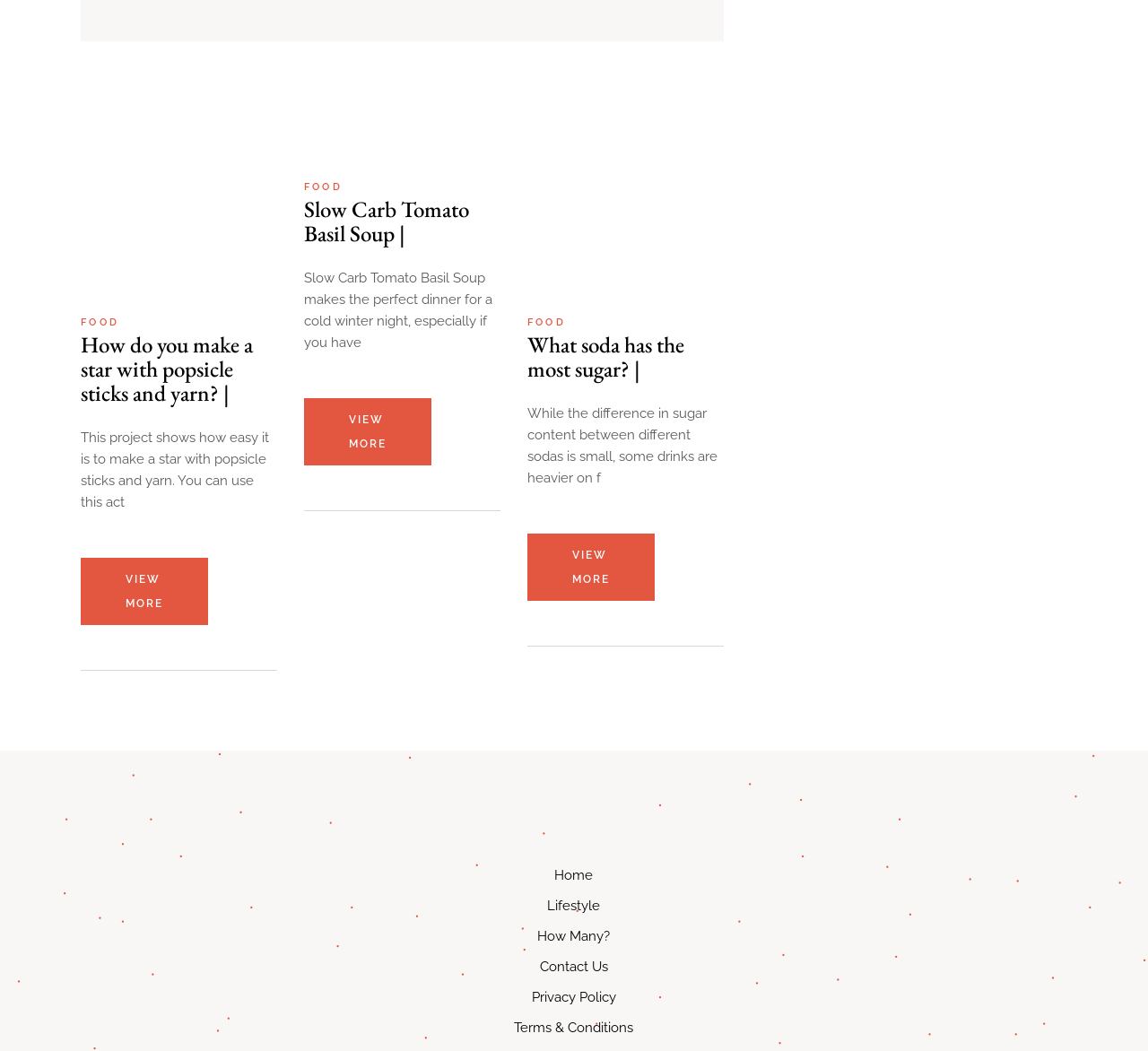Locate the bounding box coordinates of the area to click to fulfill this instruction: "View the Terms & Conditions". The bounding box should be presented as four float numbers between 0 and 1, in the order [left, top, right, bottom].

[0.448, 0.97, 0.552, 0.985]